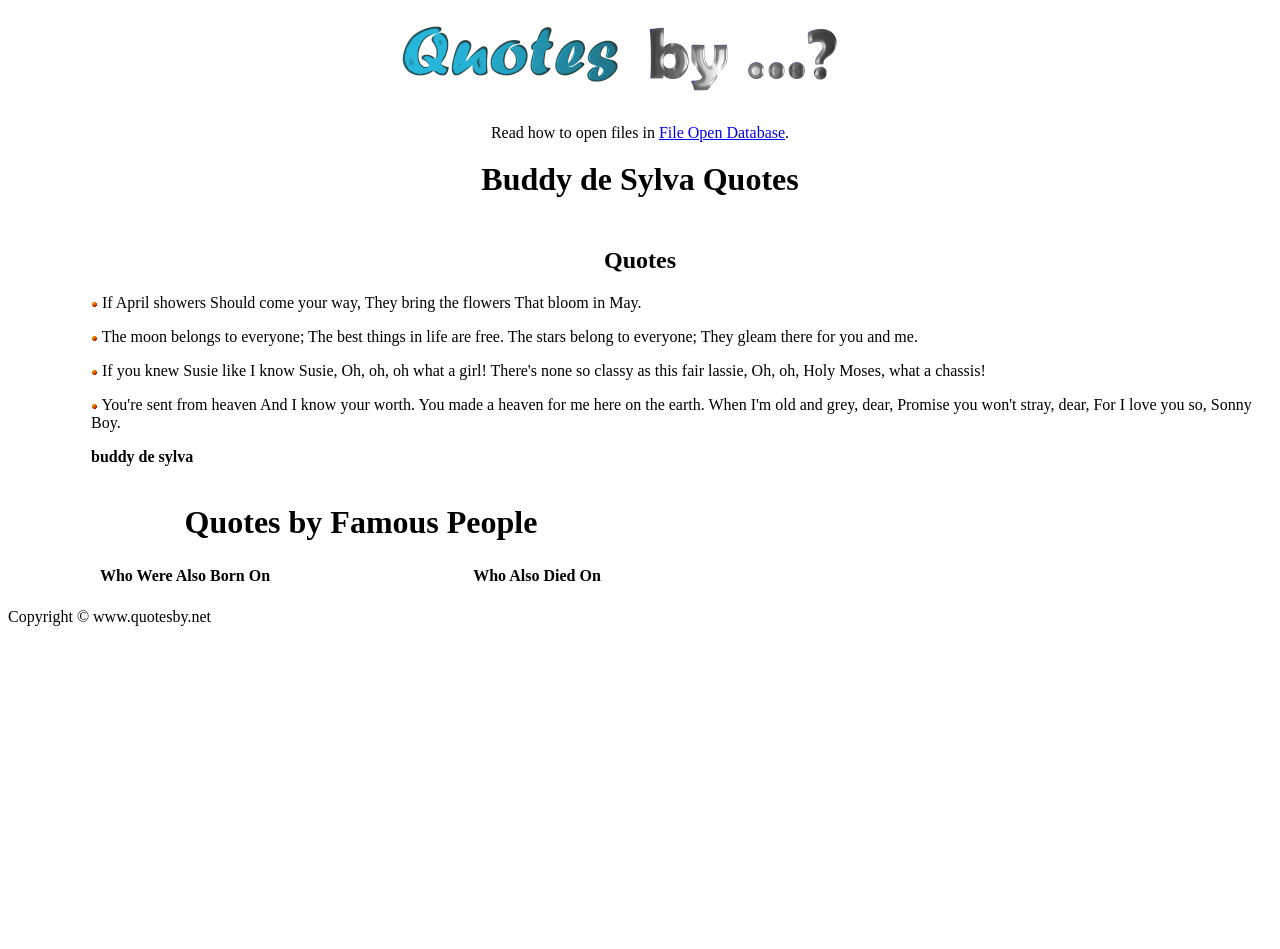What is the name of the person quoted?
Give a single word or phrase answer based on the content of the image.

Buddy de Sylva